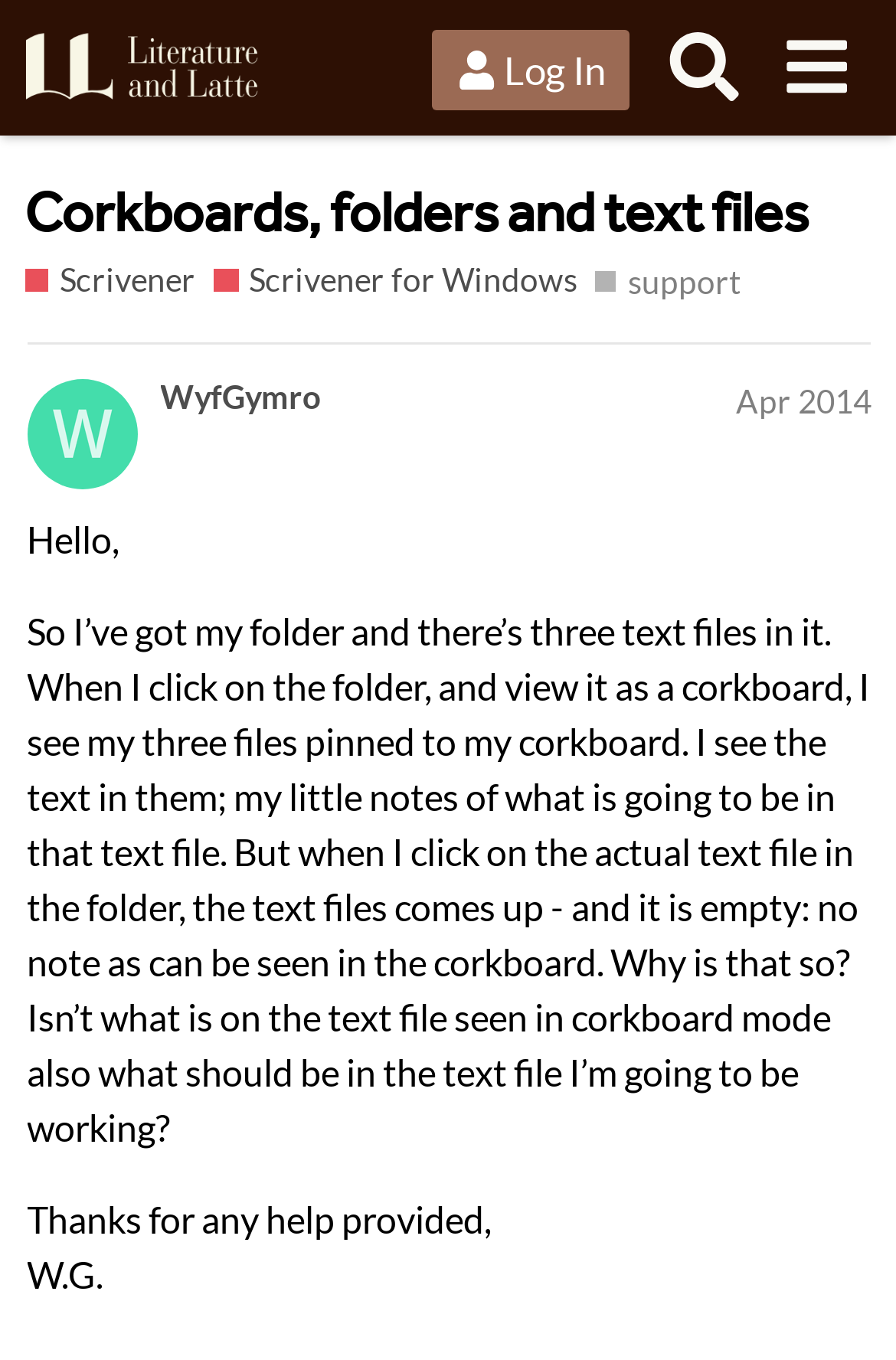Using details from the image, please answer the following question comprehensively:
What is the name of the software being discussed?

The webpage is discussing a software called Scrivener, which is evident from the links and text on the page, such as 'Scrivener for Windows' and 'Ask for help, report bugs, or give feedback for Scrivener'.